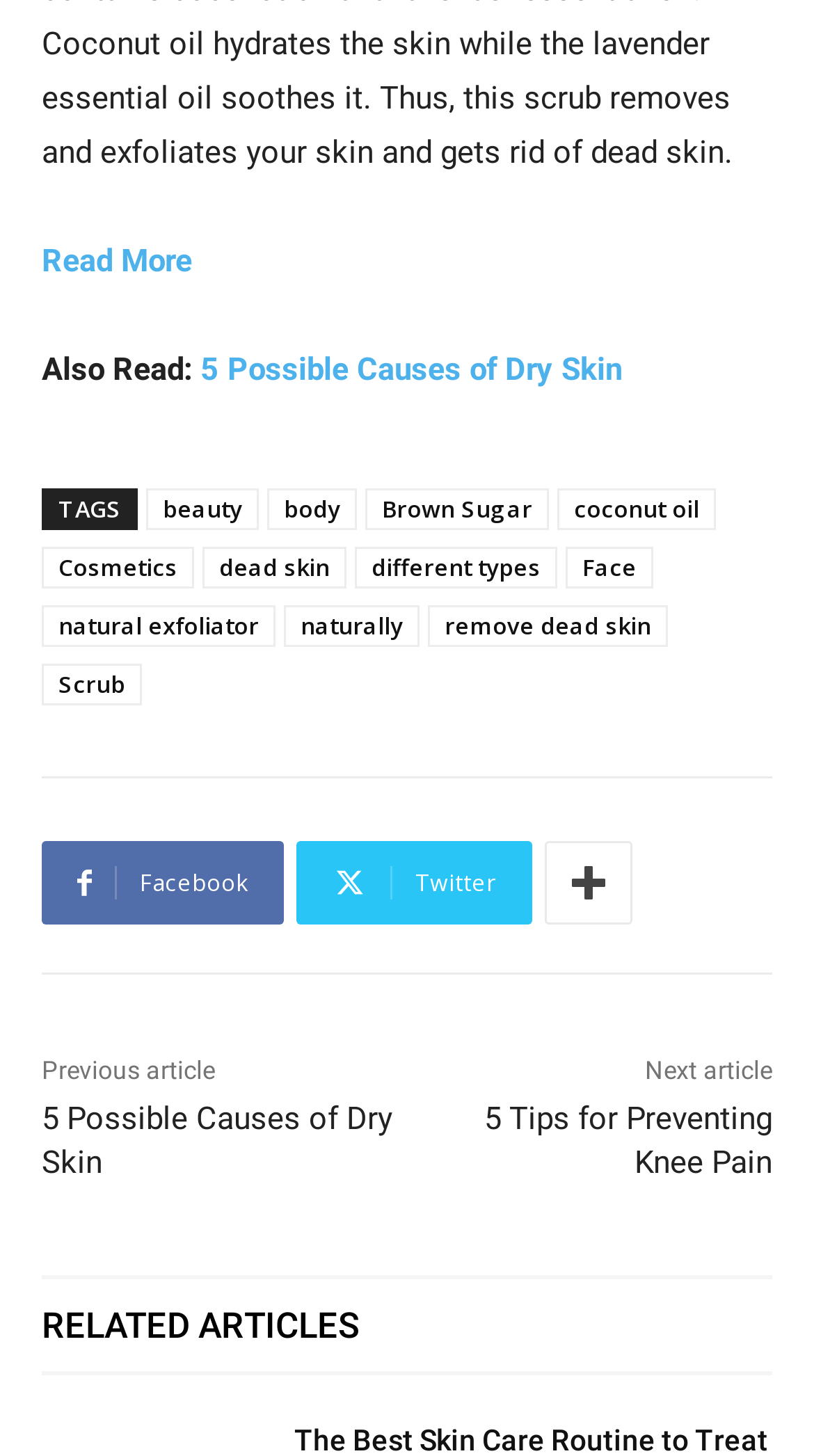What is the topic of the related article?
From the image, respond with a single word or phrase.

Dry Skin